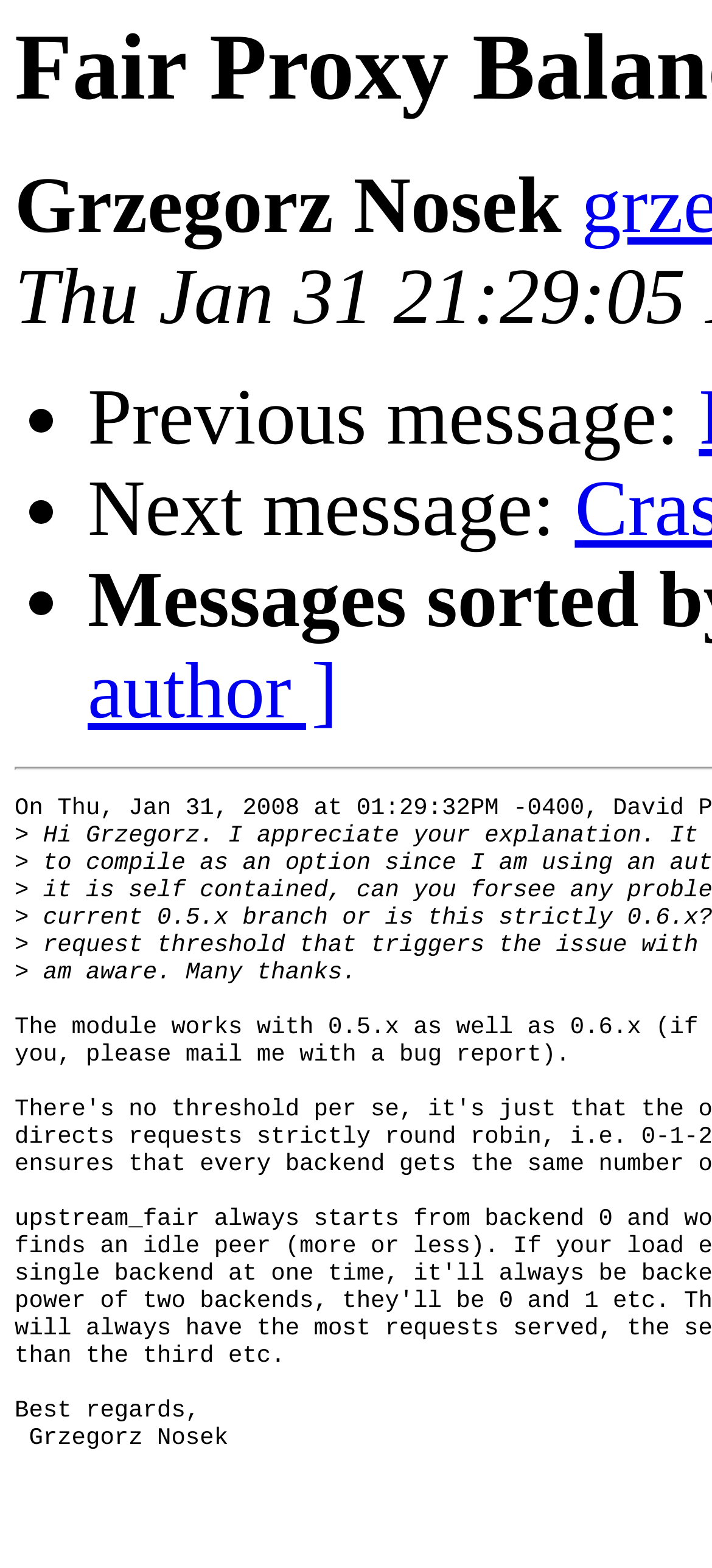Using the details from the image, please elaborate on the following question: What symbol is used to indicate a message?

The symbol used to indicate a message can be identified by looking at the static text element '>' which is located above the message content. This symbol appears to be a visual indicator for the start of a message.